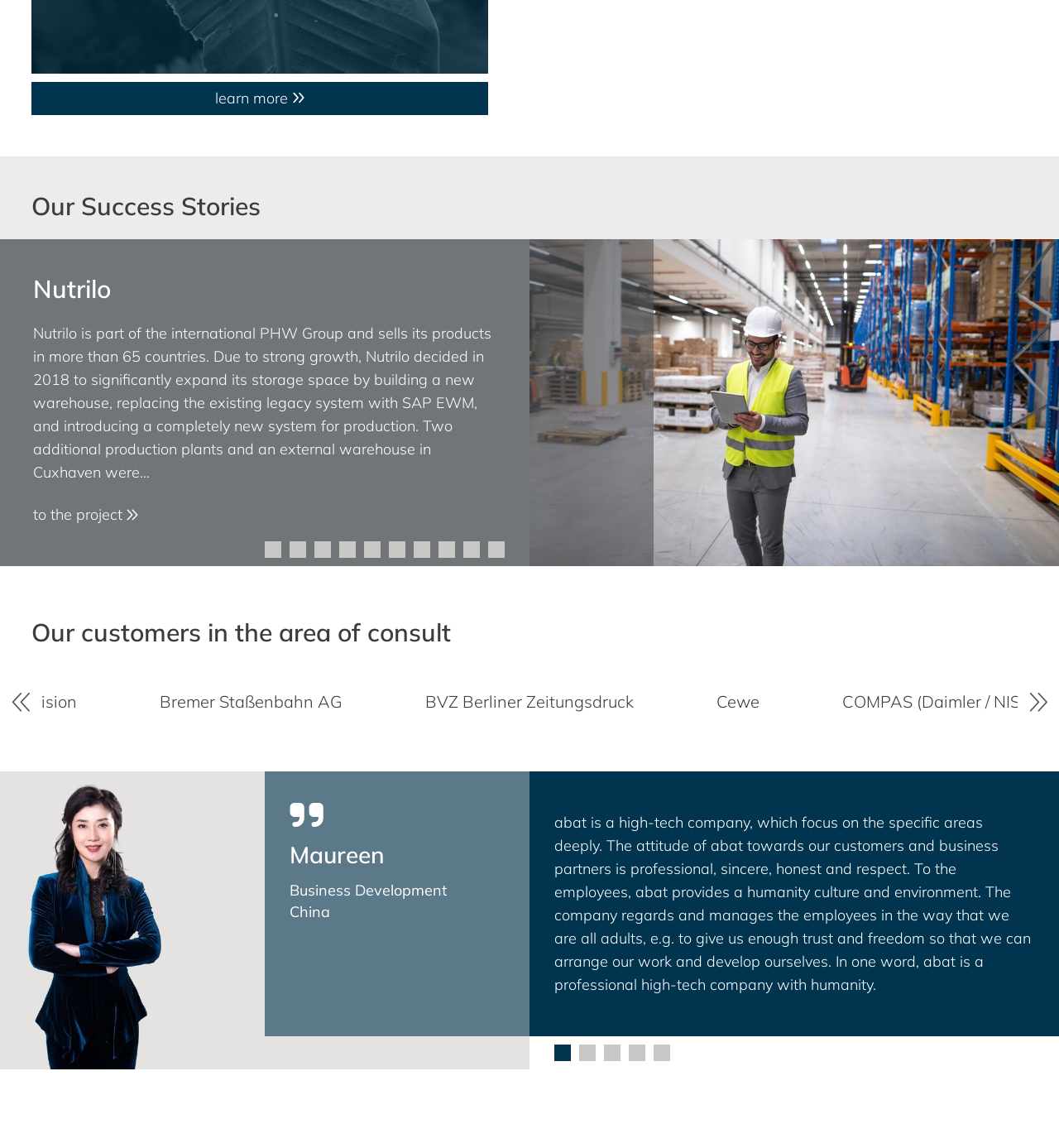Please find the bounding box coordinates of the element that must be clicked to perform the given instruction: "view the story of Maureen". The coordinates should be four float numbers from 0 to 1, i.e., [left, top, right, bottom].

[0.273, 0.734, 0.477, 0.756]